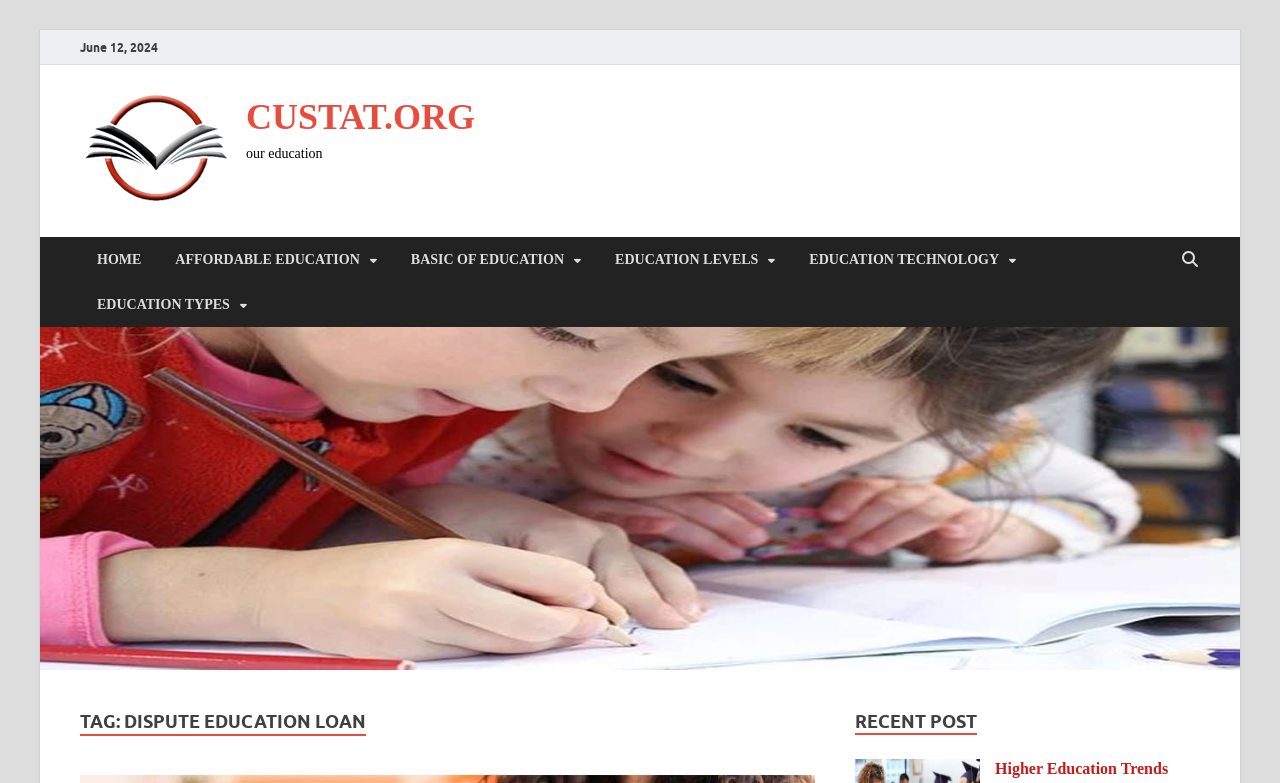What is the name of the website?
Answer the question with a detailed and thorough explanation.

I found the website name 'CUSTAT.ORG' as a link element at the top of the webpage, which is also displayed as an image.